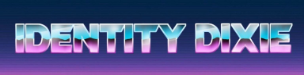What style is the typography of the text?
Answer the question with a single word or phrase, referring to the image.

Retro